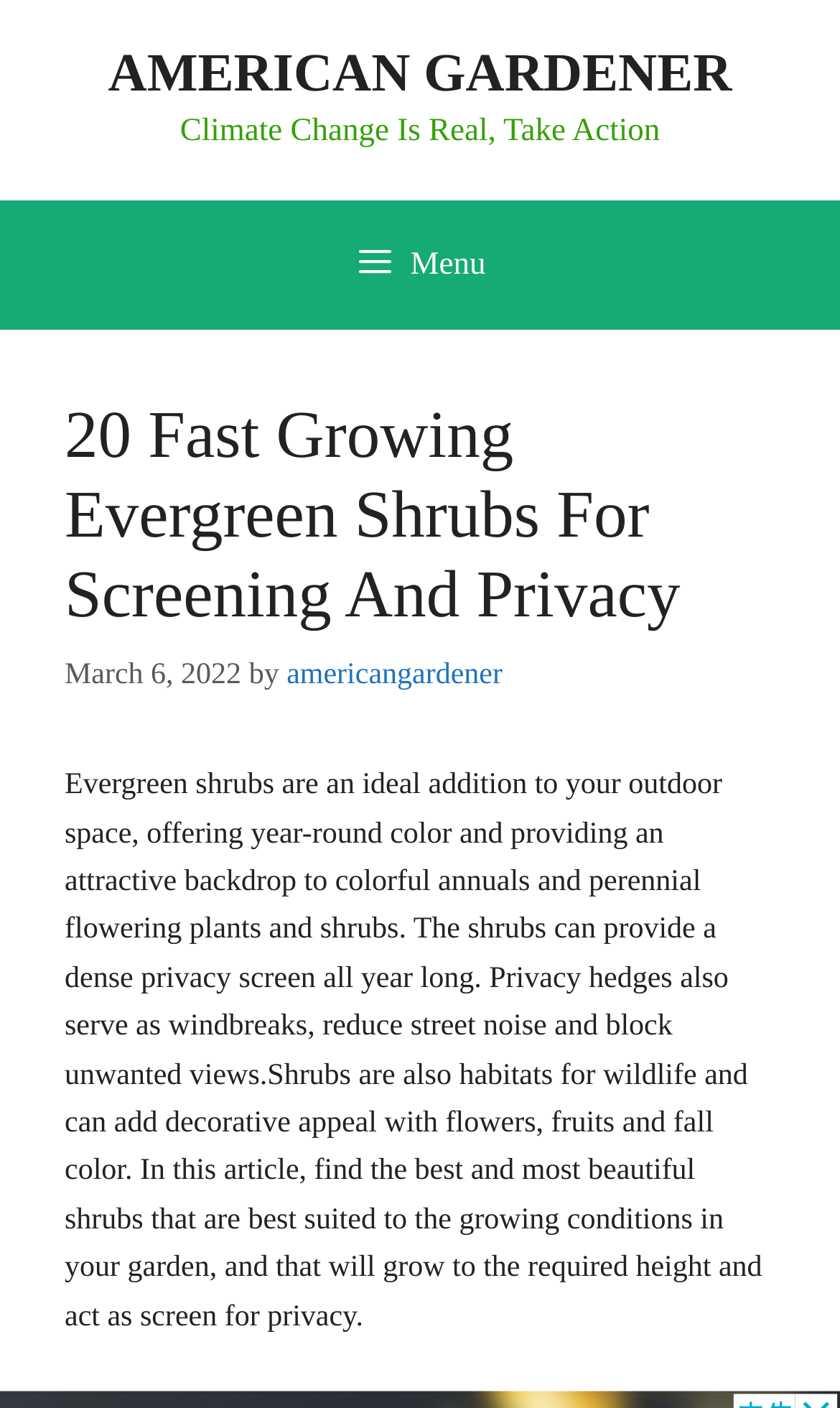Explain the features and main sections of the webpage comprehensively.

The webpage is about 20 fast-growing evergreen shrubs for screening and privacy. At the top, there is a banner with a link to "AMERICAN GARDENER" and a static text "Climate Change Is Real, Take Action". Below the banner, there is a primary navigation menu with a button labeled "Menu".

The main content of the webpage is headed by a title "20 Fast Growing Evergreen Shrubs For Screening And Privacy" and a date "March 6, 2022". The title is followed by a brief introduction to evergreen shrubs, explaining their benefits, such as providing year-round color, privacy screens, windbreaks, and habitats for wildlife. The introduction also mentions that the article will help readers find the best shrubs suited to their garden's growing conditions.

The introduction is positioned in the middle of the page, with a significant amount of space above it, occupied by the banner and navigation menu. The text is arranged in a single block, with no images or other elements interrupting the flow of the text.